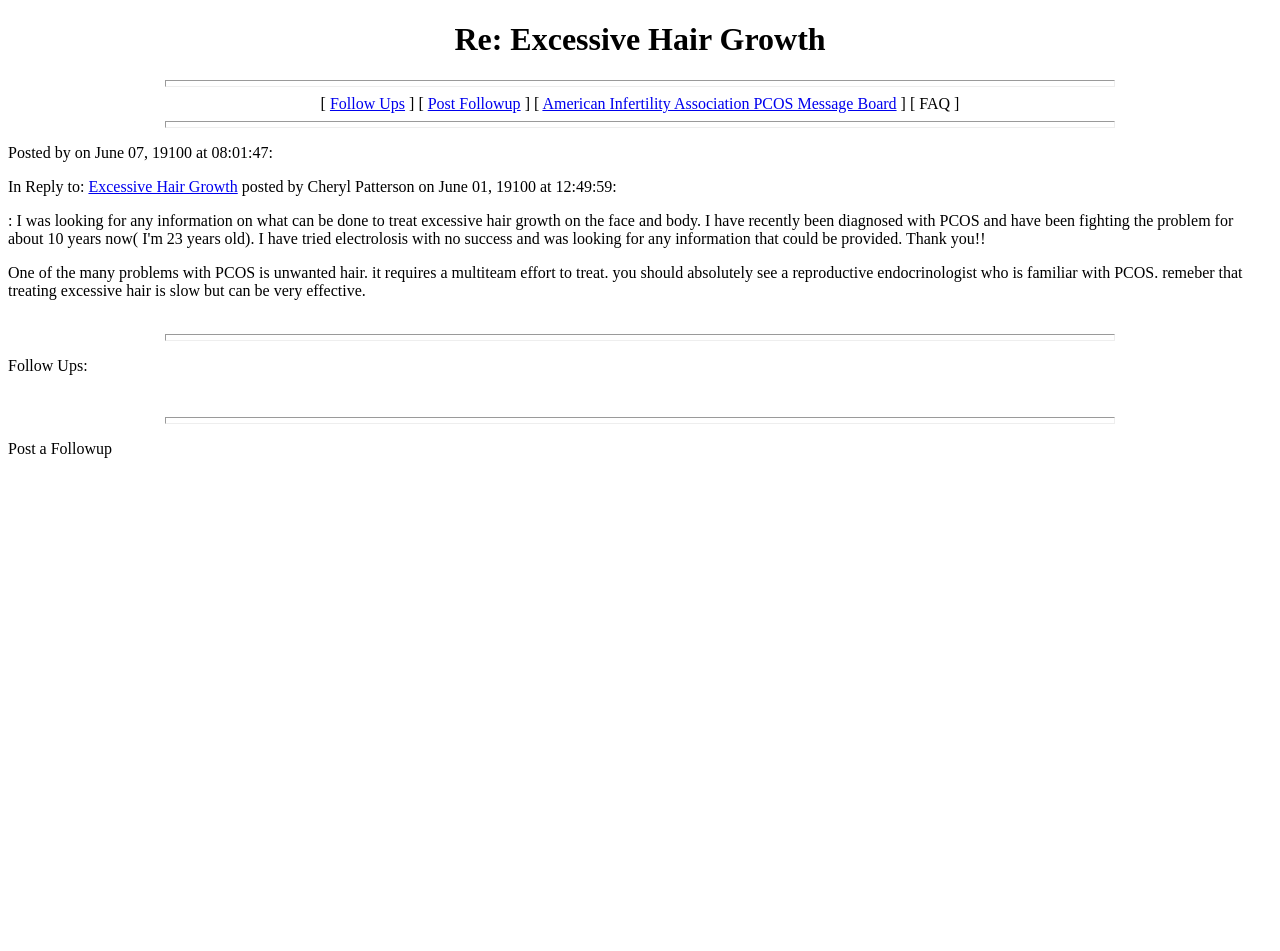Use a single word or phrase to answer the question:
Who posted the original message?

Cheryl Patterson